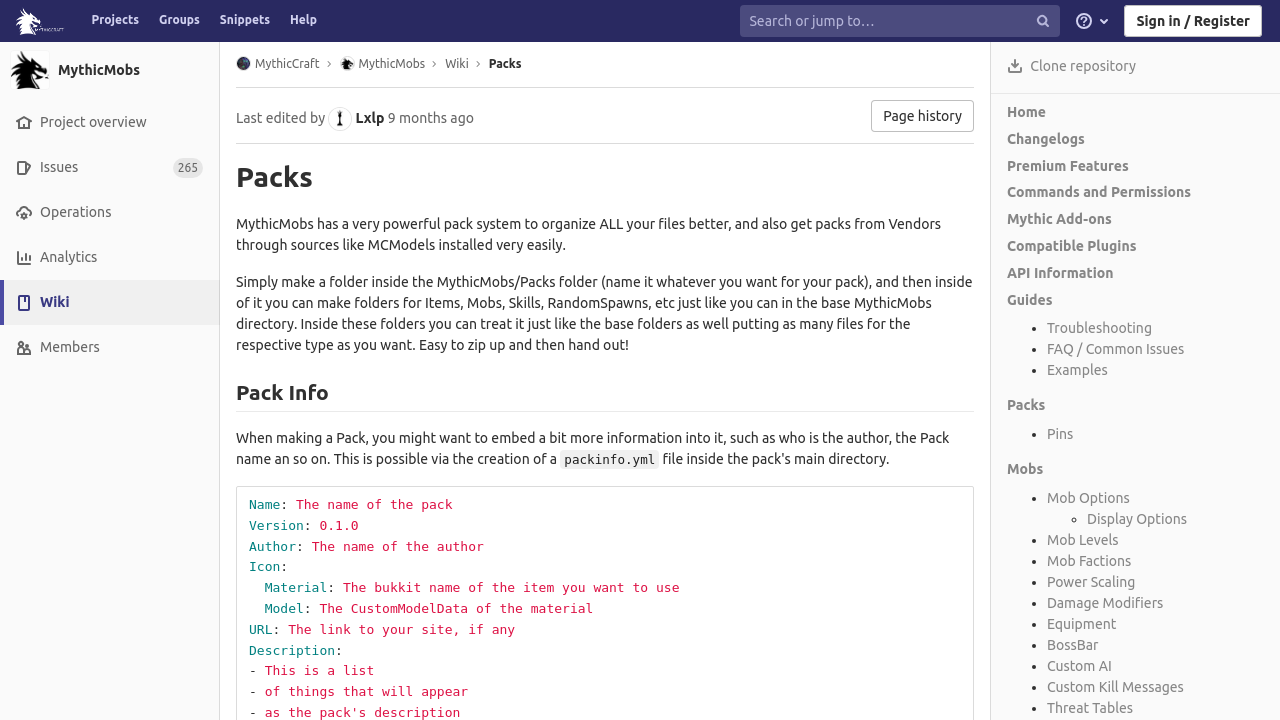Select the bounding box coordinates of the element I need to click to carry out the following instruction: "Contact the website administrator".

None